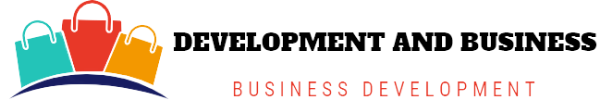Respond to the following query with just one word or a short phrase: 
What is the color of the title 'DEVELOPMENT AND BUSINESS'?

bold black